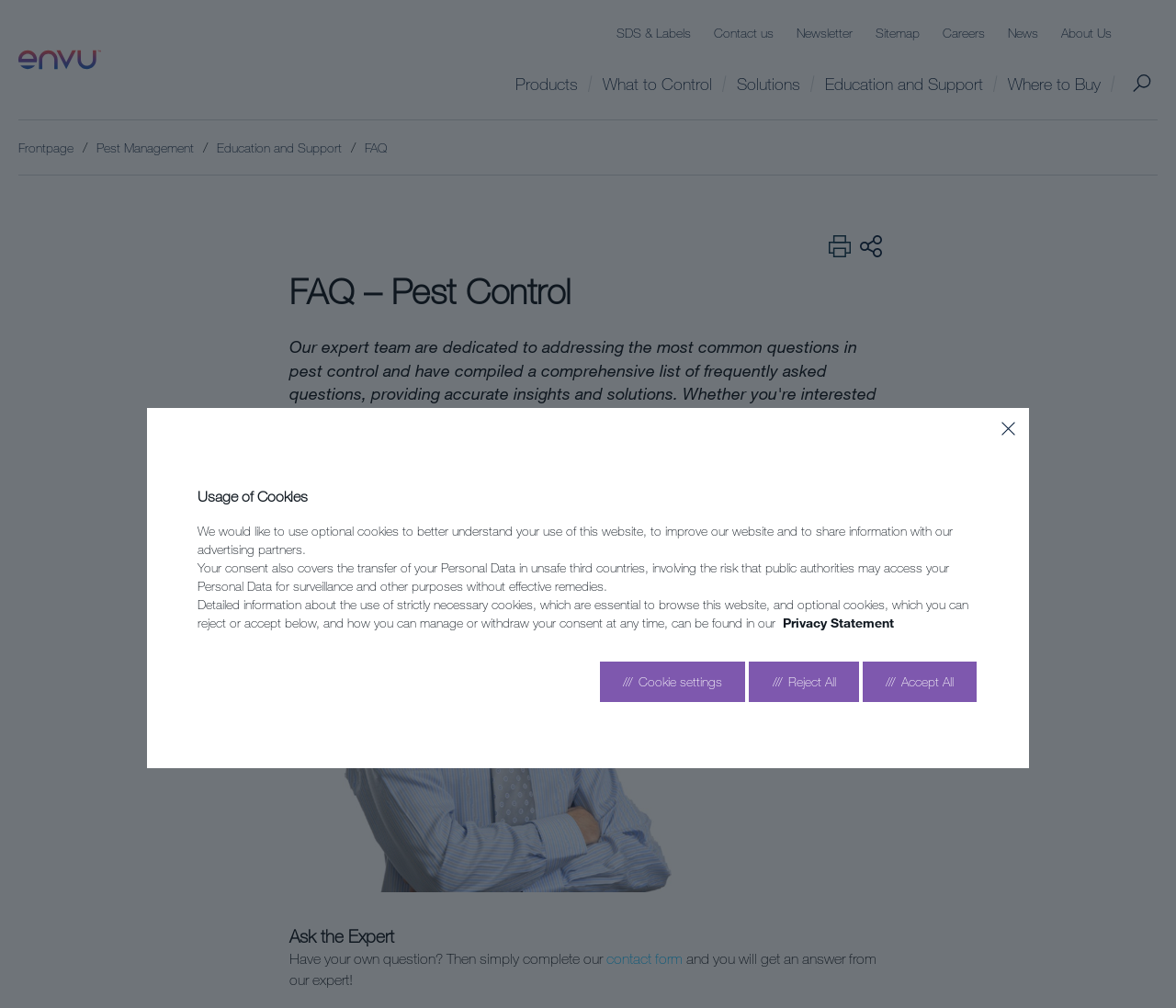Respond with a single word or phrase to the following question:
What is the position of the 'Search' link relative to the 'Frontpage' link?

To the right